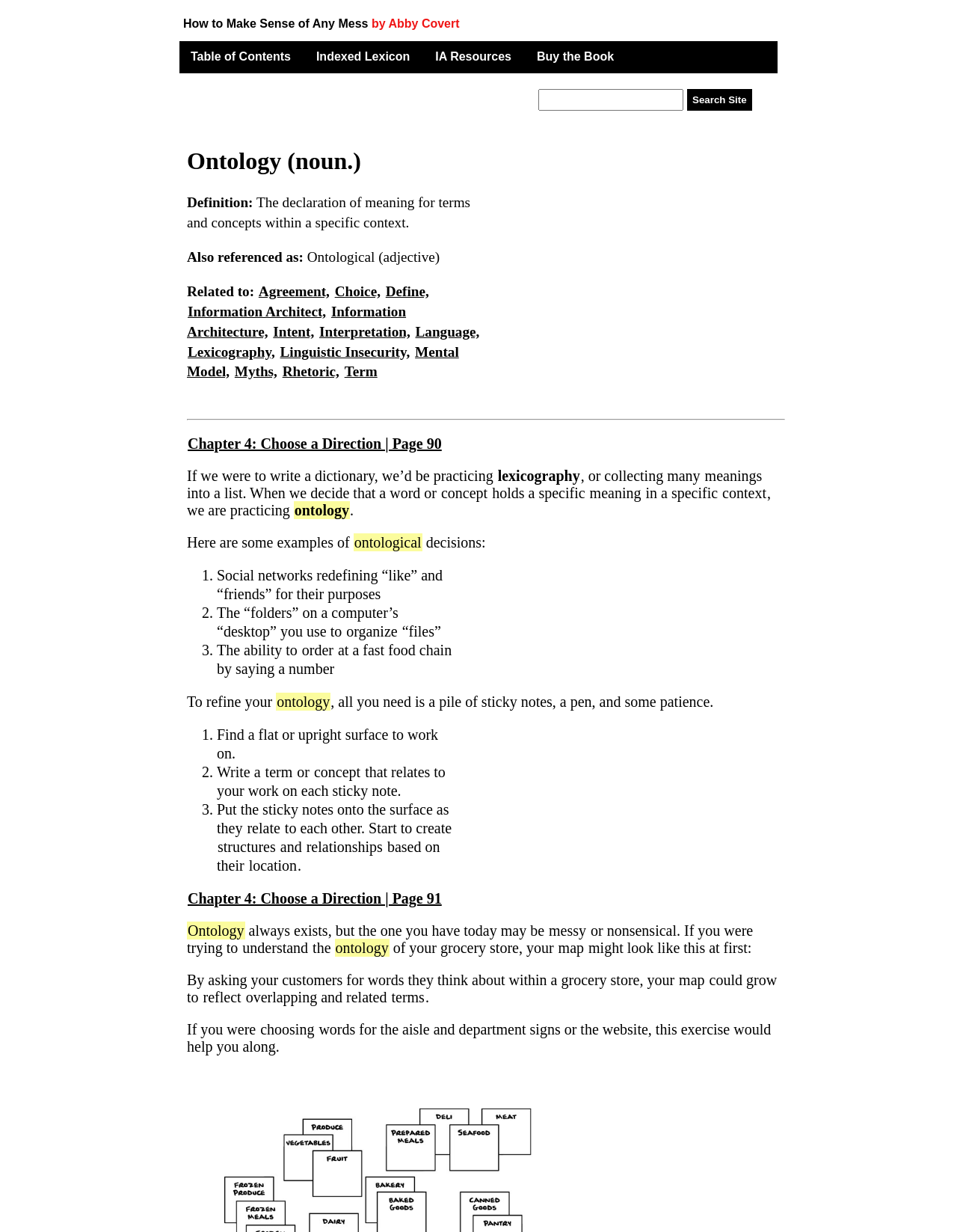Could you indicate the bounding box coordinates of the region to click in order to complete this instruction: "Learn about Chapter 4: Choose a Direction".

[0.195, 0.353, 0.462, 0.368]